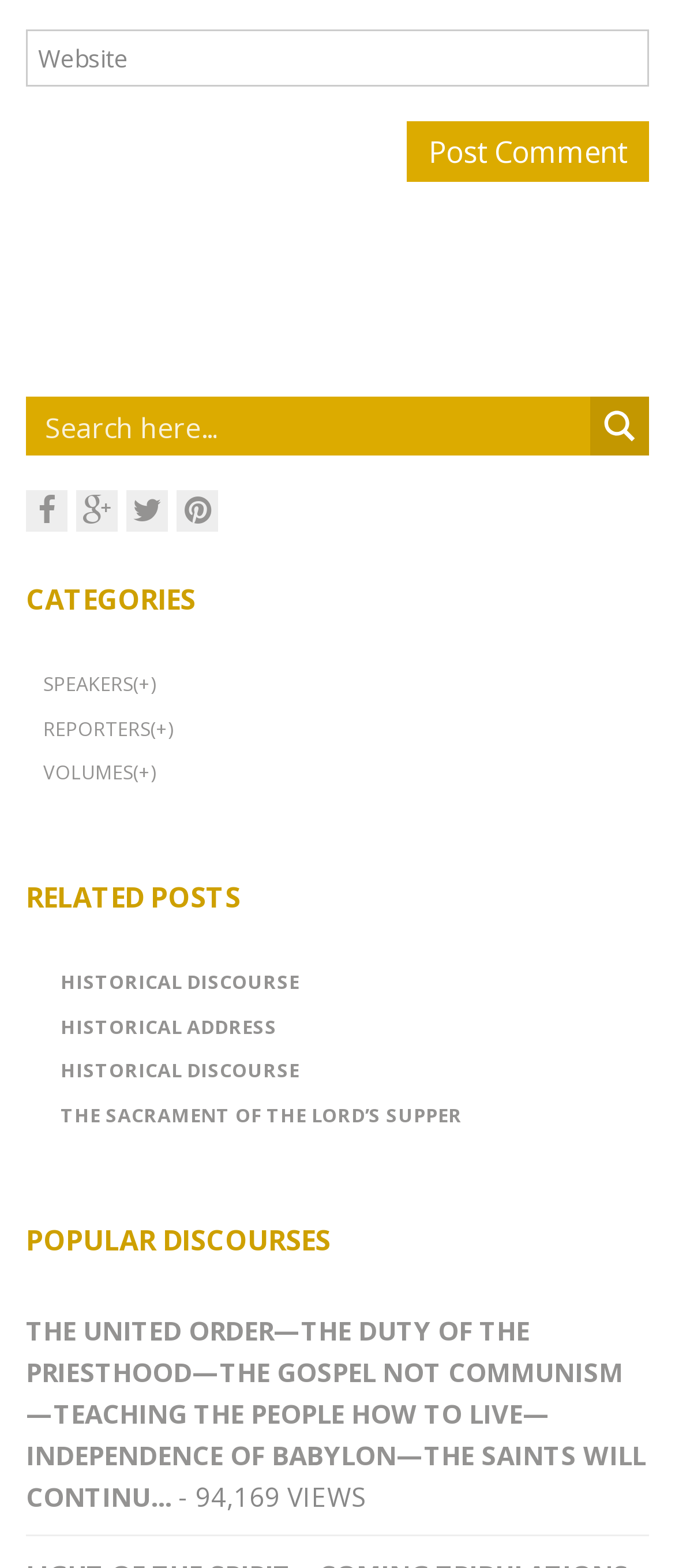Please give a concise answer to this question using a single word or phrase: 
How many links are there under the 'CATEGORIES' heading?

3